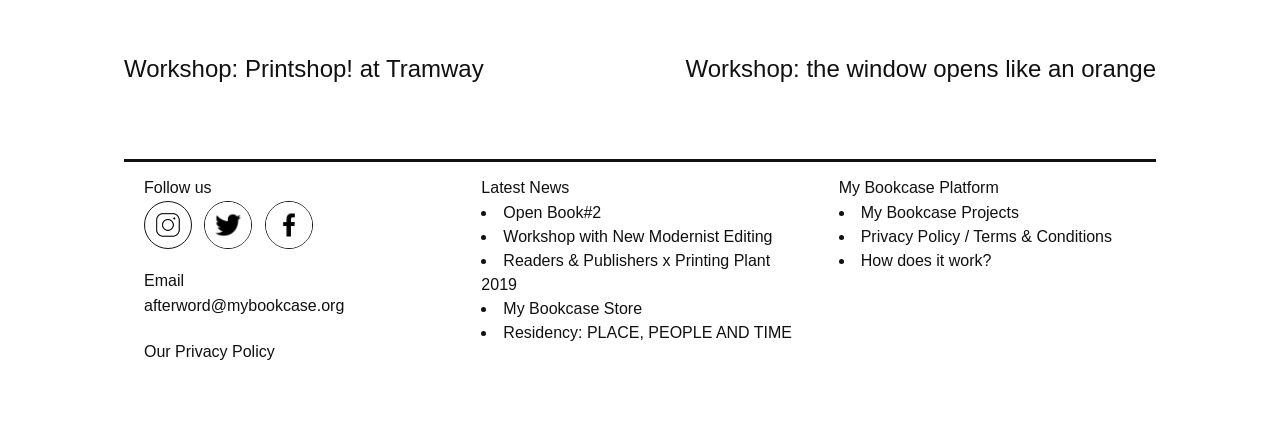Locate the bounding box of the UI element based on this description: "How does it work?". Provide four float numbers between 0 and 1 as [left, top, right, bottom].

[0.672, 0.587, 0.775, 0.626]